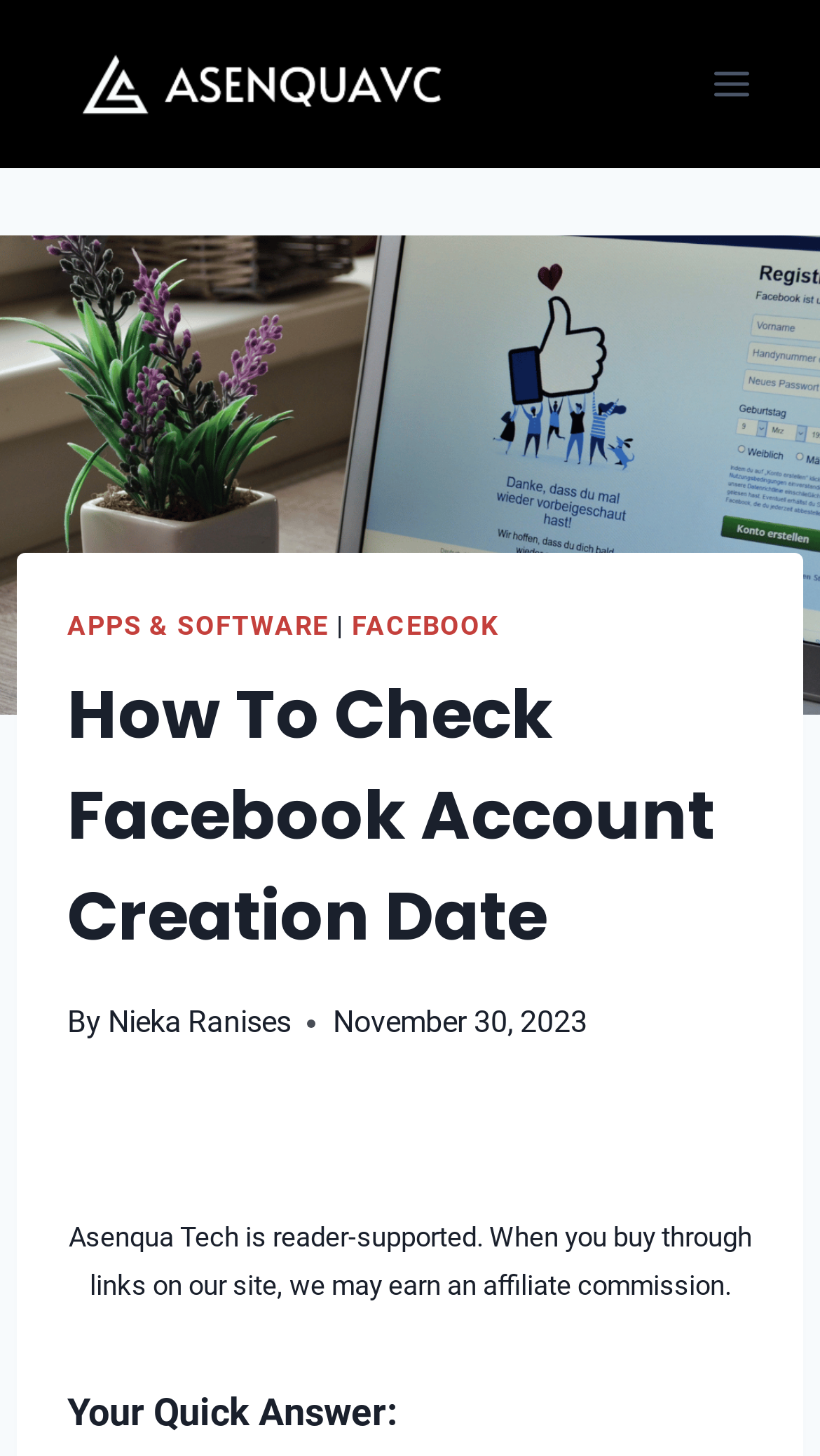What is the name of the website?
Refer to the image and provide a thorough answer to the question.

The name of the website can be found at the top left corner of the webpage, where it says 'Asenqua Tech' in a link format.